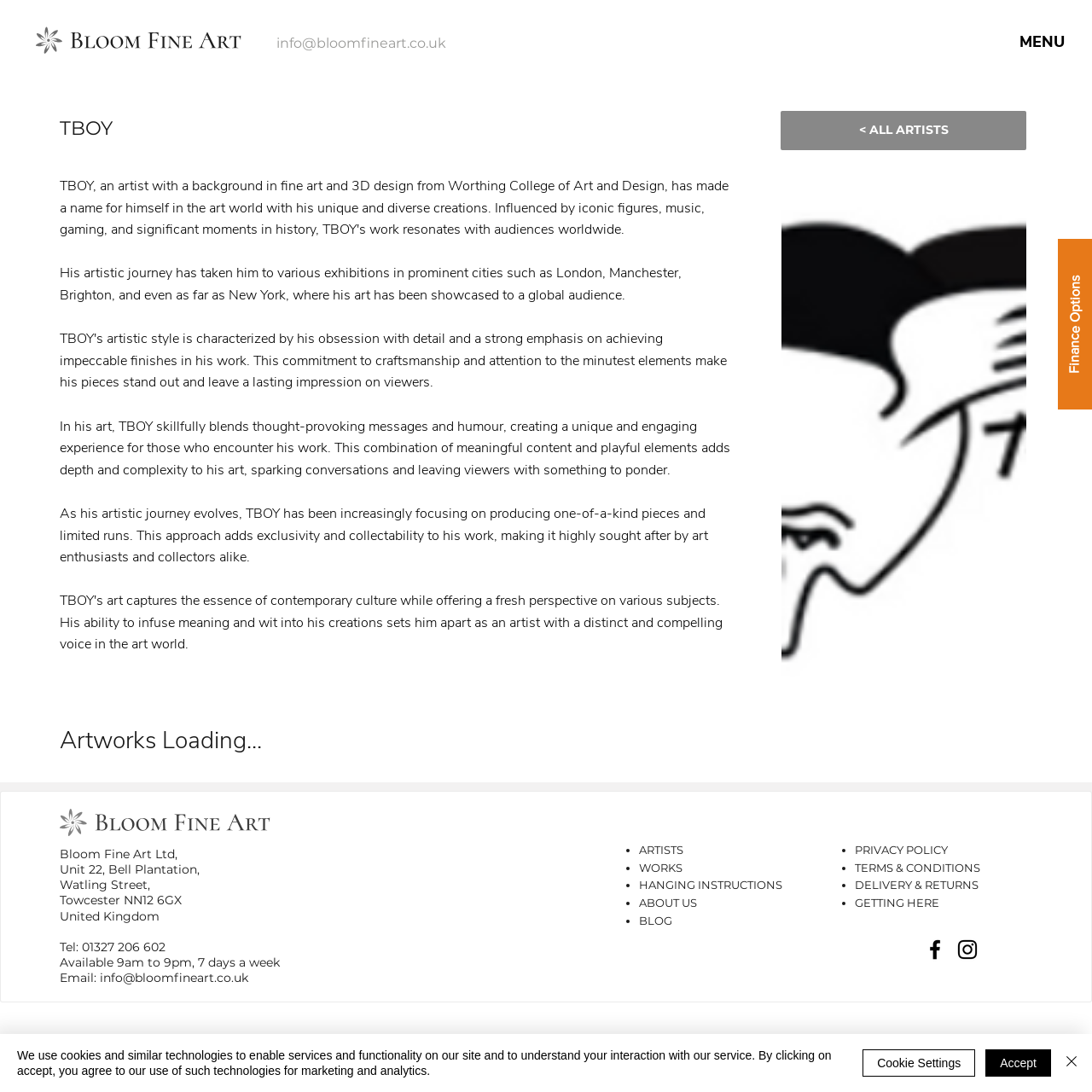Determine the bounding box coordinates for the HTML element described here: "< ALL ARTISTS".

[0.715, 0.102, 0.94, 0.138]